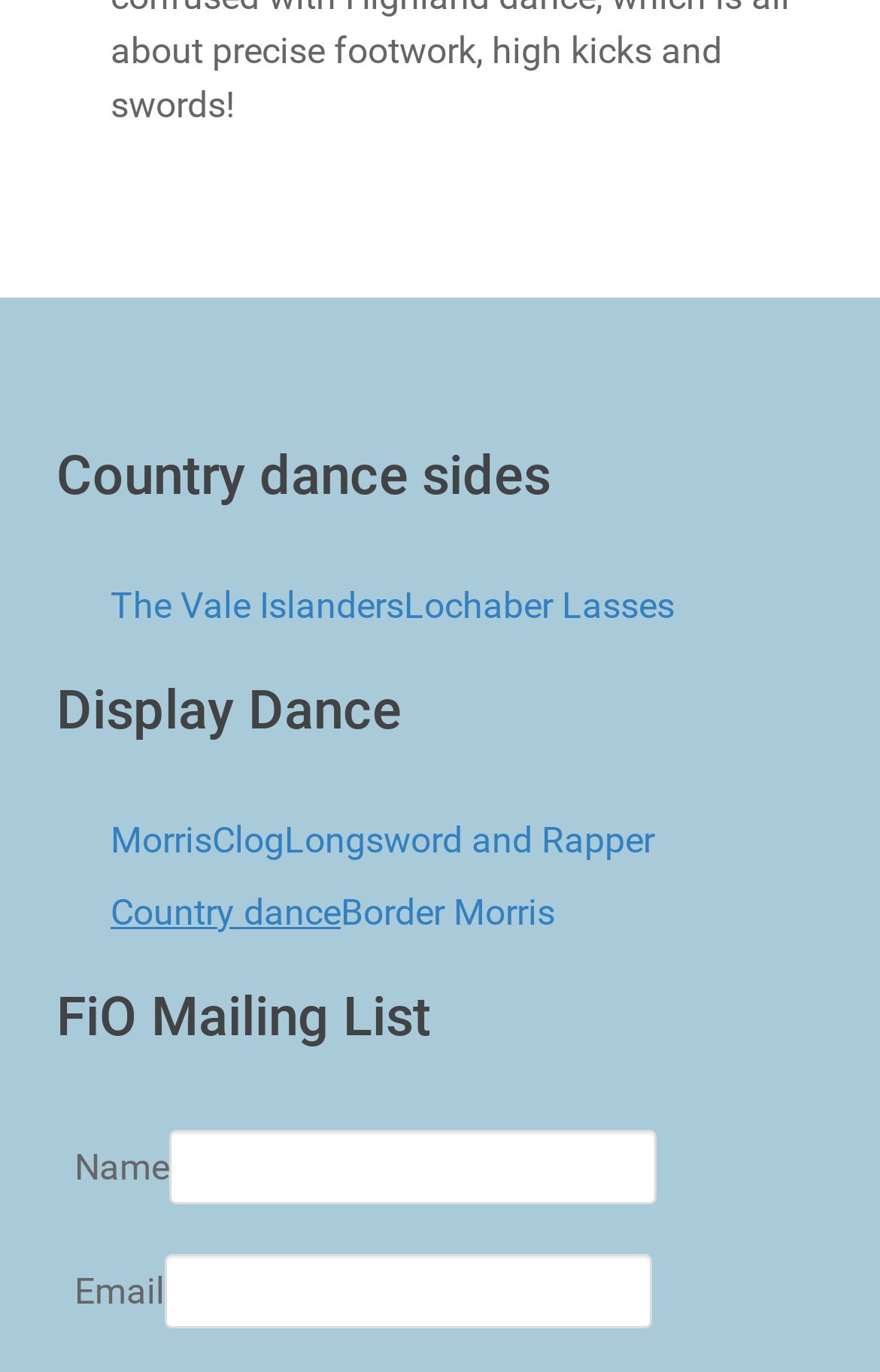Determine the coordinates of the bounding box that should be clicked to complete the instruction: "Click on The Vale Islanders link". The coordinates should be represented by four float numbers between 0 and 1: [left, top, right, bottom].

[0.126, 0.426, 0.459, 0.457]